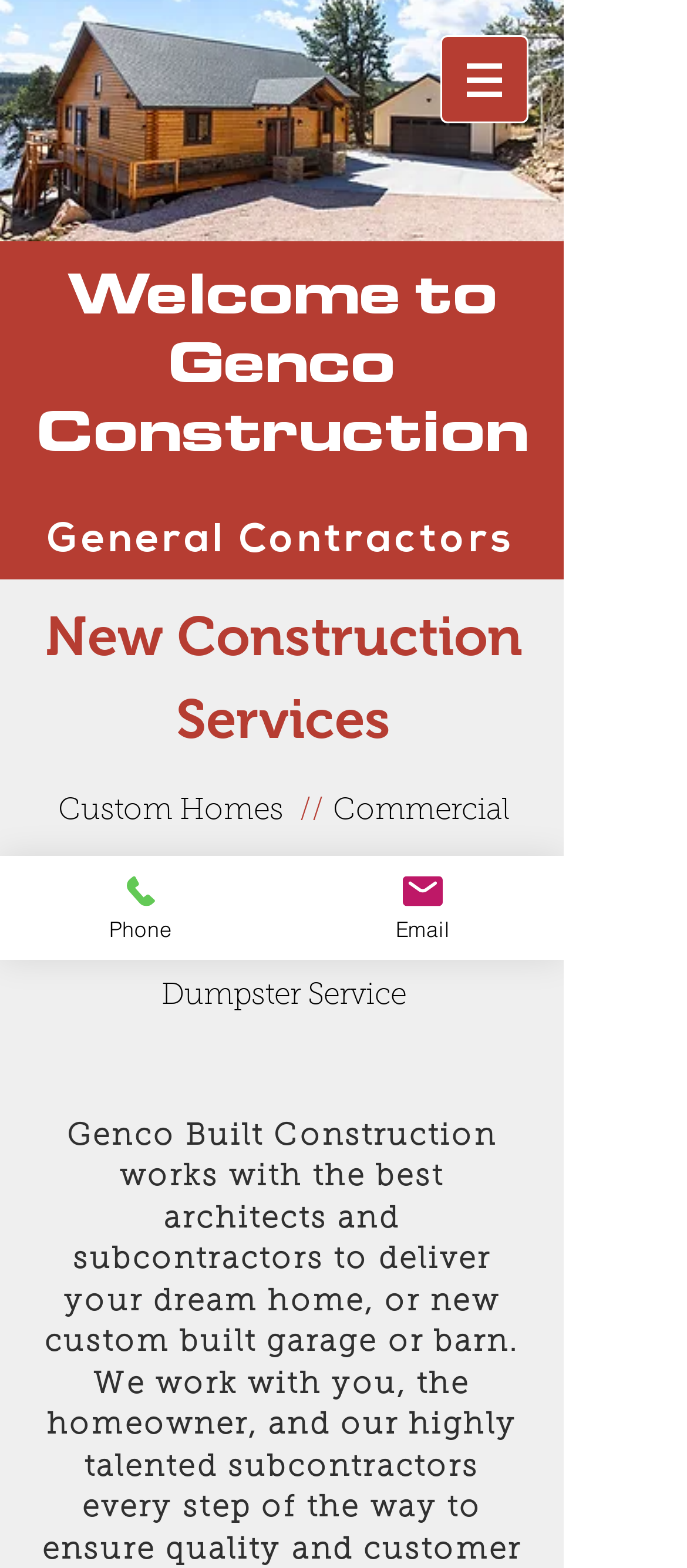Using the provided element description: "Email", determine the bounding box coordinates of the corresponding UI element in the screenshot.

[0.41, 0.546, 0.821, 0.612]